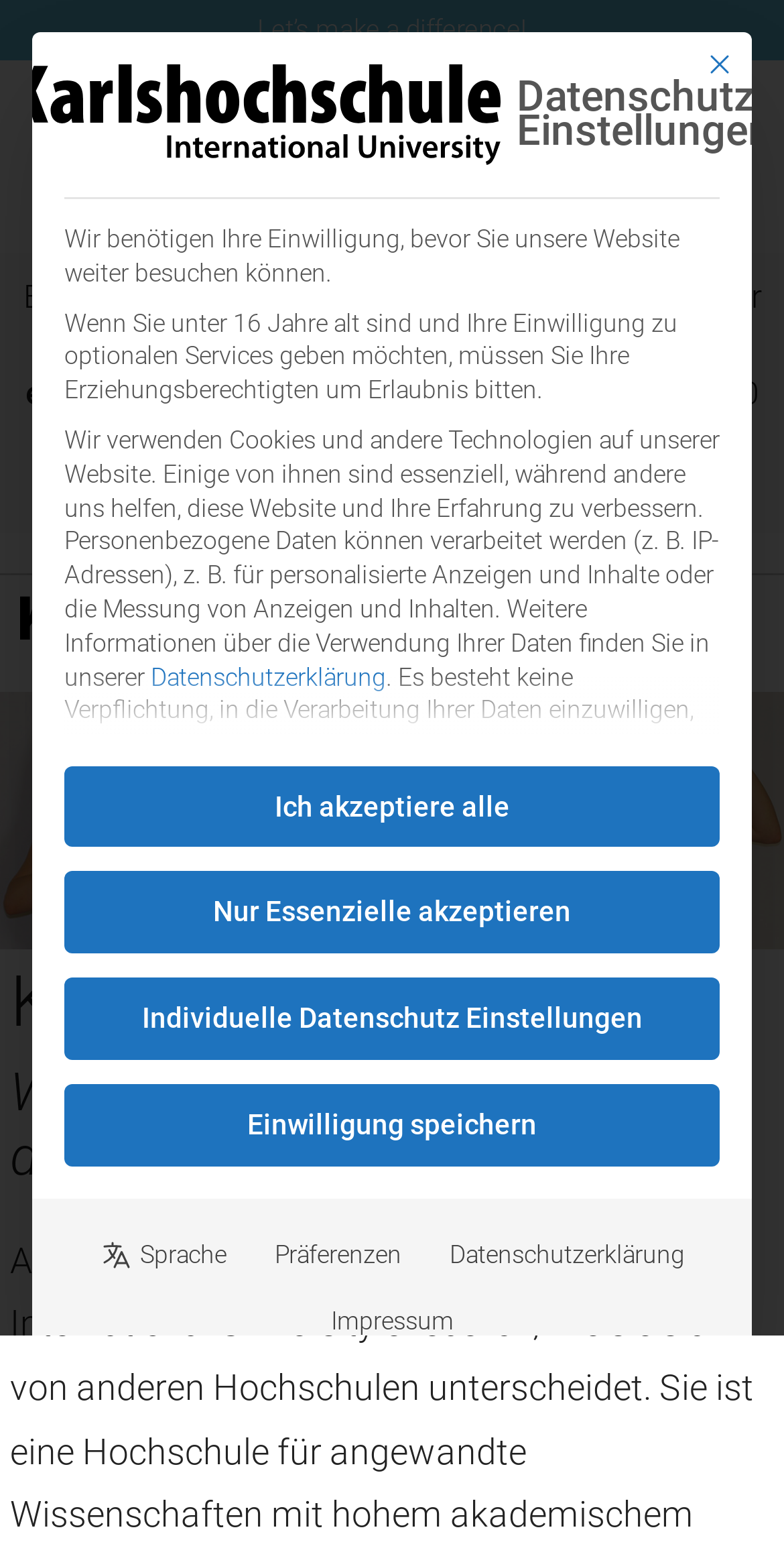Can you show the bounding box coordinates of the region to click on to complete the task described in the instruction: "Close the alert dialog"?

[0.877, 0.021, 0.959, 0.063]